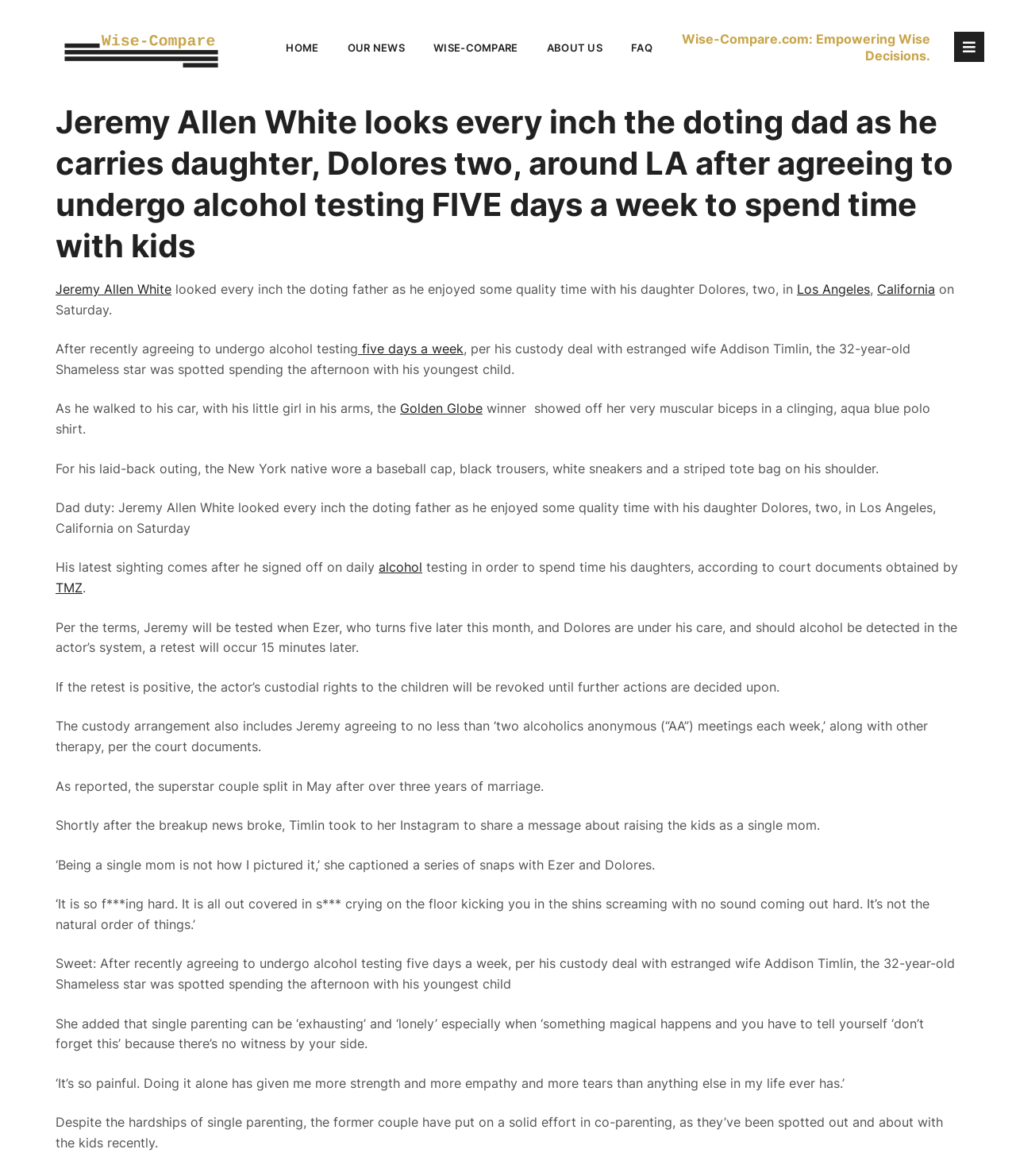Pinpoint the bounding box coordinates of the element that must be clicked to accomplish the following instruction: "Click ABOUT US". The coordinates should be in the format of four float numbers between 0 and 1, i.e., [left, top, right, bottom].

[0.53, 0.026, 0.601, 0.055]